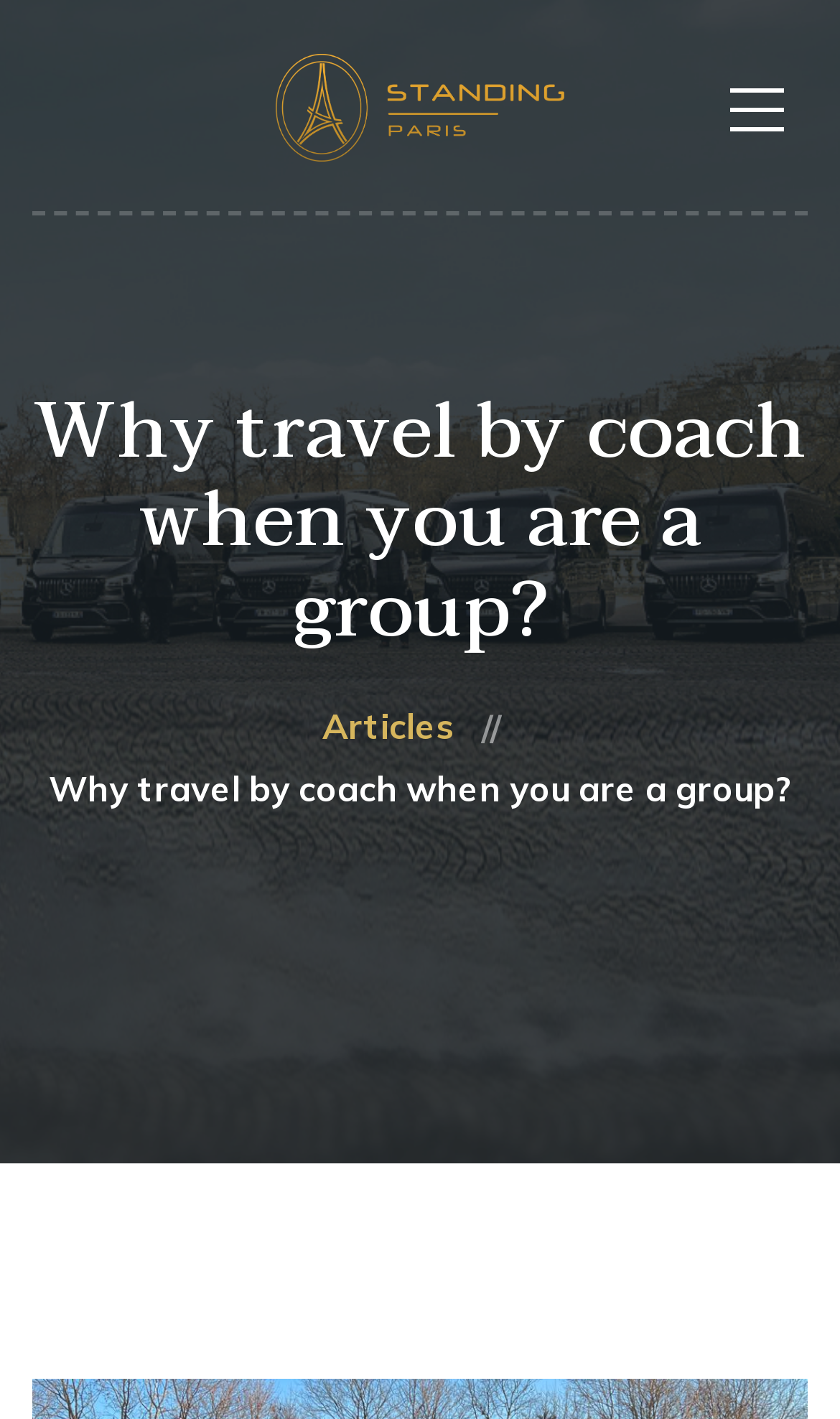Identify the bounding box for the UI element described as: "go top". Ensure the coordinates are four float numbers between 0 and 1, formatted as [left, top, right, bottom].

[0.794, 0.871, 0.954, 0.966]